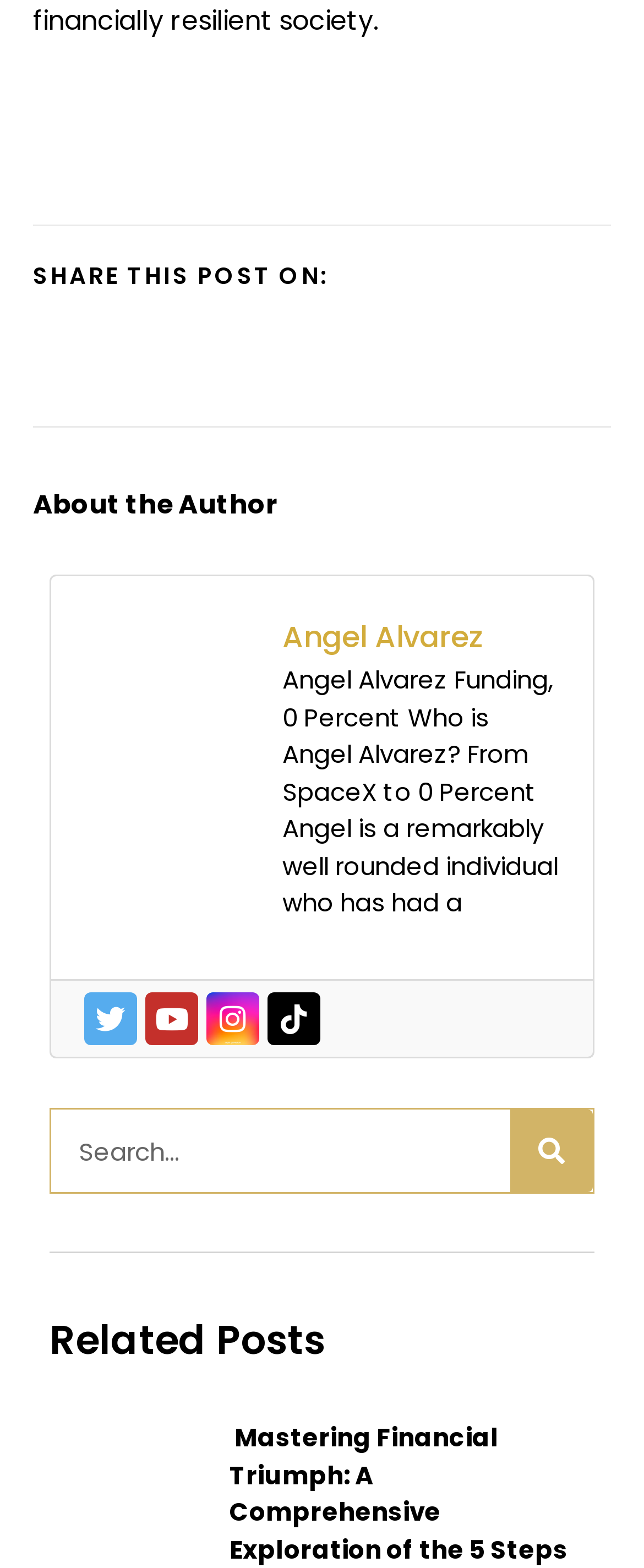Based on the element description: "alt="fb-share-icon" title="Facebook Share"", identify the bounding box coordinates for this UI element. The coordinates must be four float numbers between 0 and 1, listed as [left, top, right, bottom].

[0.144, 0.138, 0.318, 0.163]